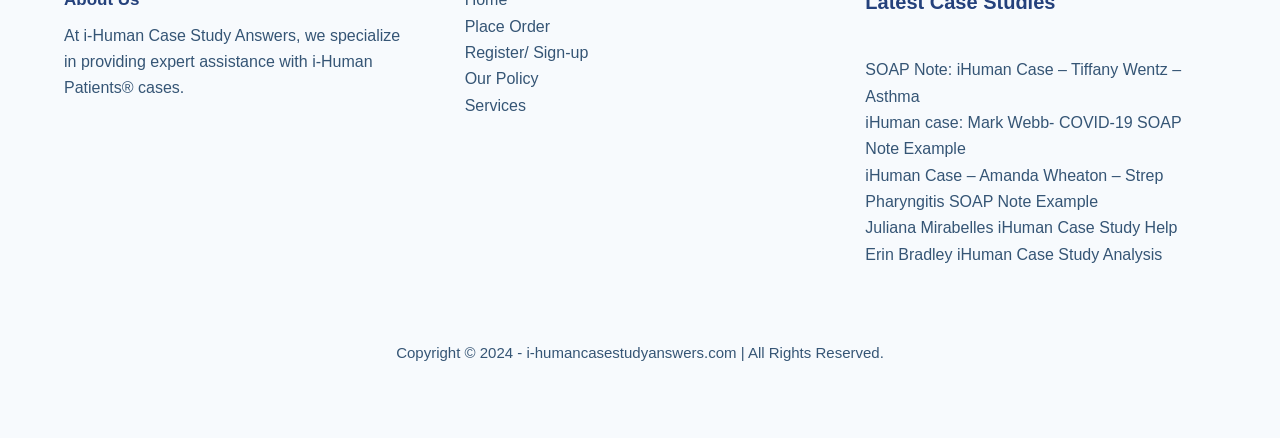Please specify the bounding box coordinates of the region to click in order to perform the following instruction: "Read about Video Games".

None